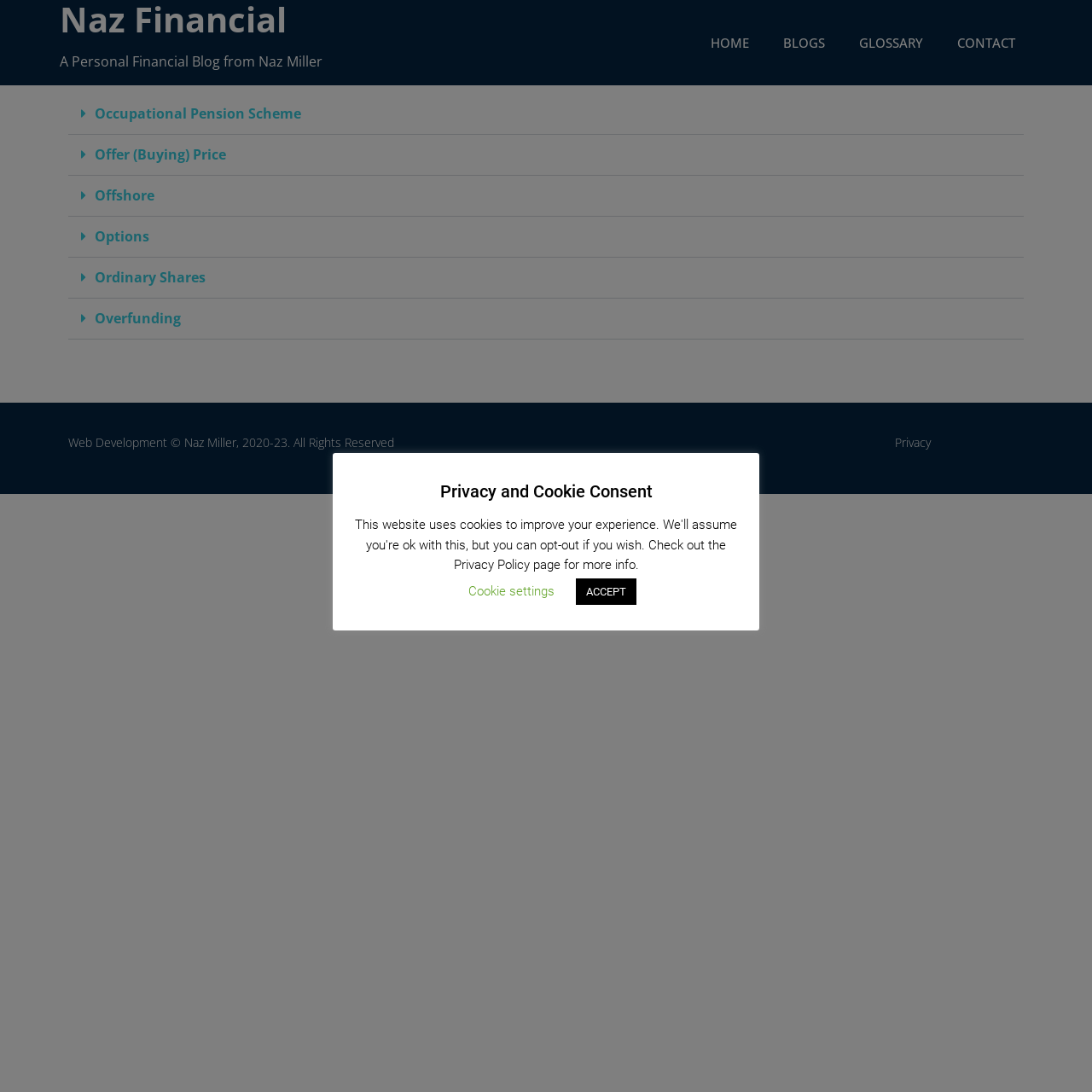Provide your answer in a single word or phrase: 
What are the main categories on the top navigation bar?

HOME, BLOGS, GLOSSARY, CONTACT